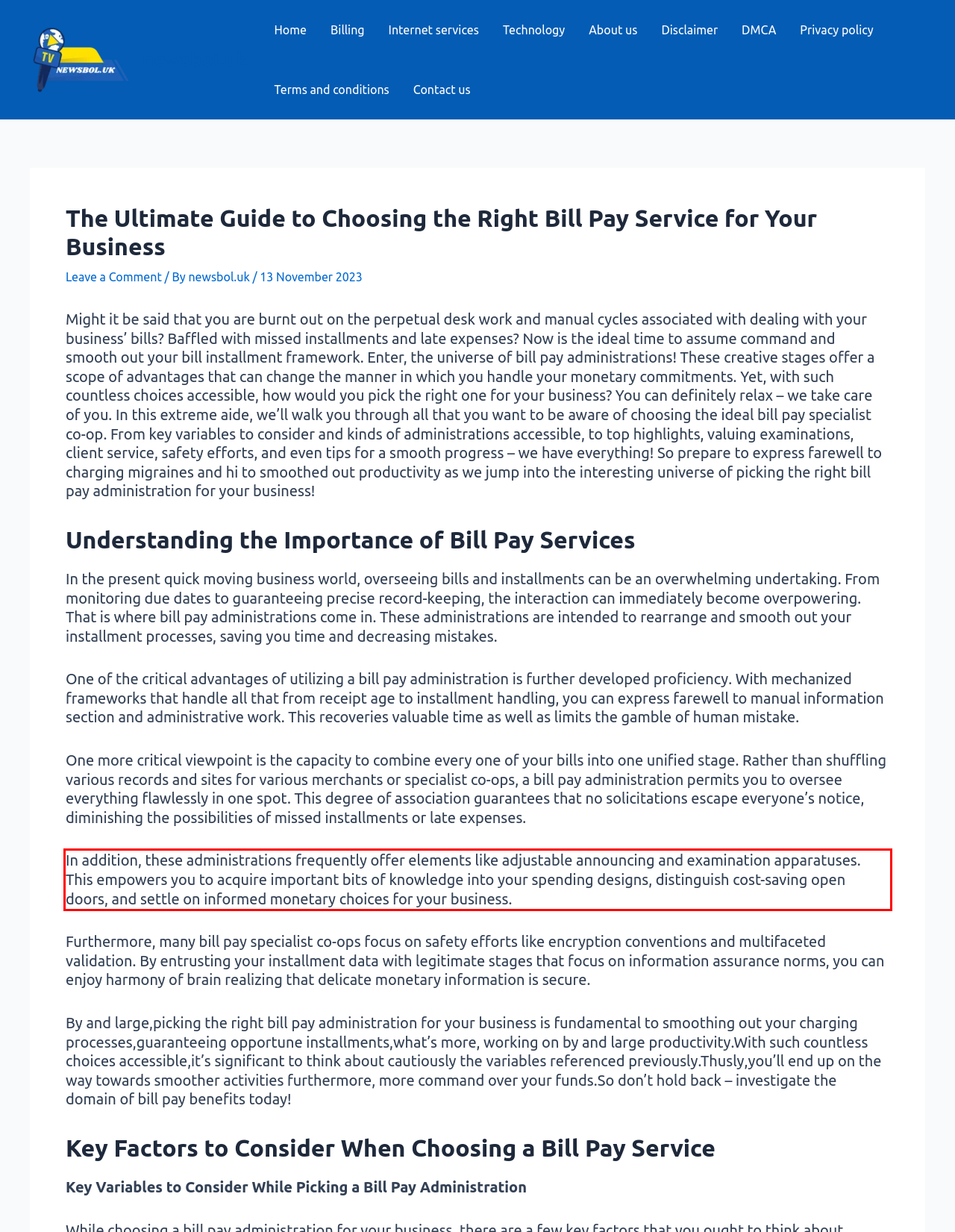Please extract the text content from the UI element enclosed by the red rectangle in the screenshot.

In addition, these administrations frequently offer elements like adjustable announcing and examination apparatuses. This empowers you to acquire important bits of knowledge into your spending designs, distinguish cost-saving open doors, and settle on informed monetary choices for your business.